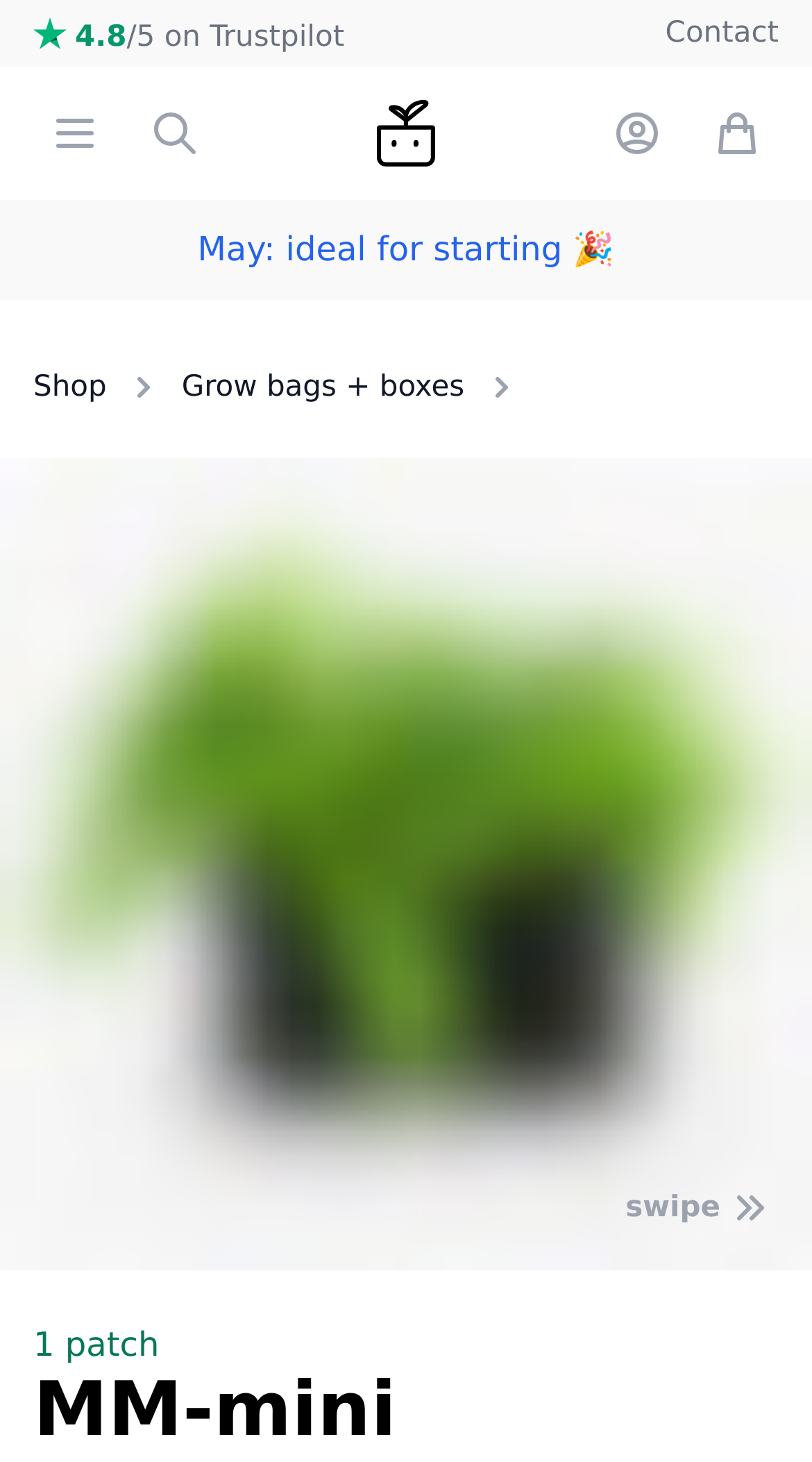Respond to the question below with a single word or phrase:
How many items are in the cart?

items in cart